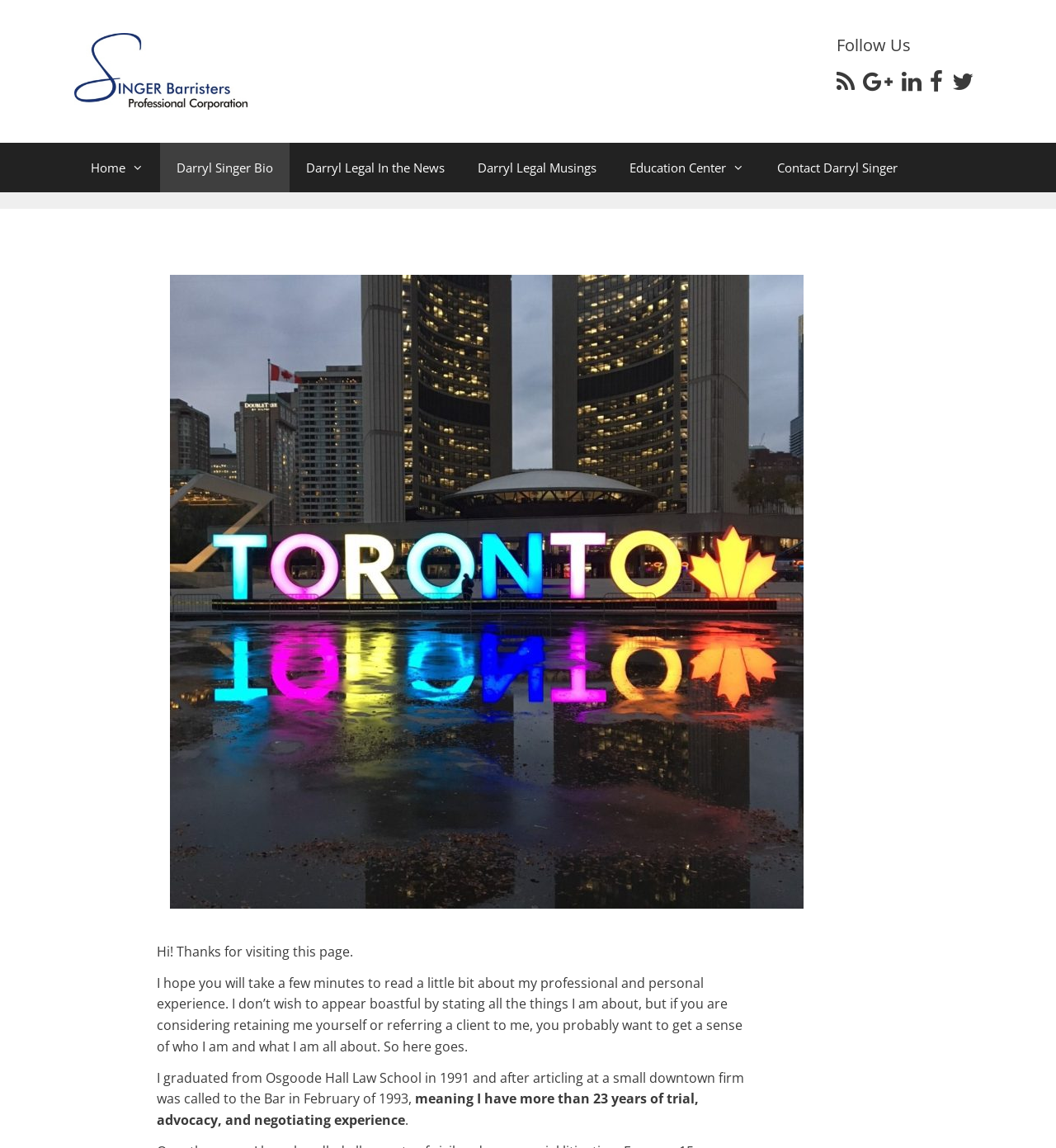How many social media links are available on the webpage?
Using the information presented in the image, please offer a detailed response to the question.

The webpage has a section with the heading 'Follow Us' which contains 5 social media links, represented by the link elements with OCR text '', '', '', '', and ''.